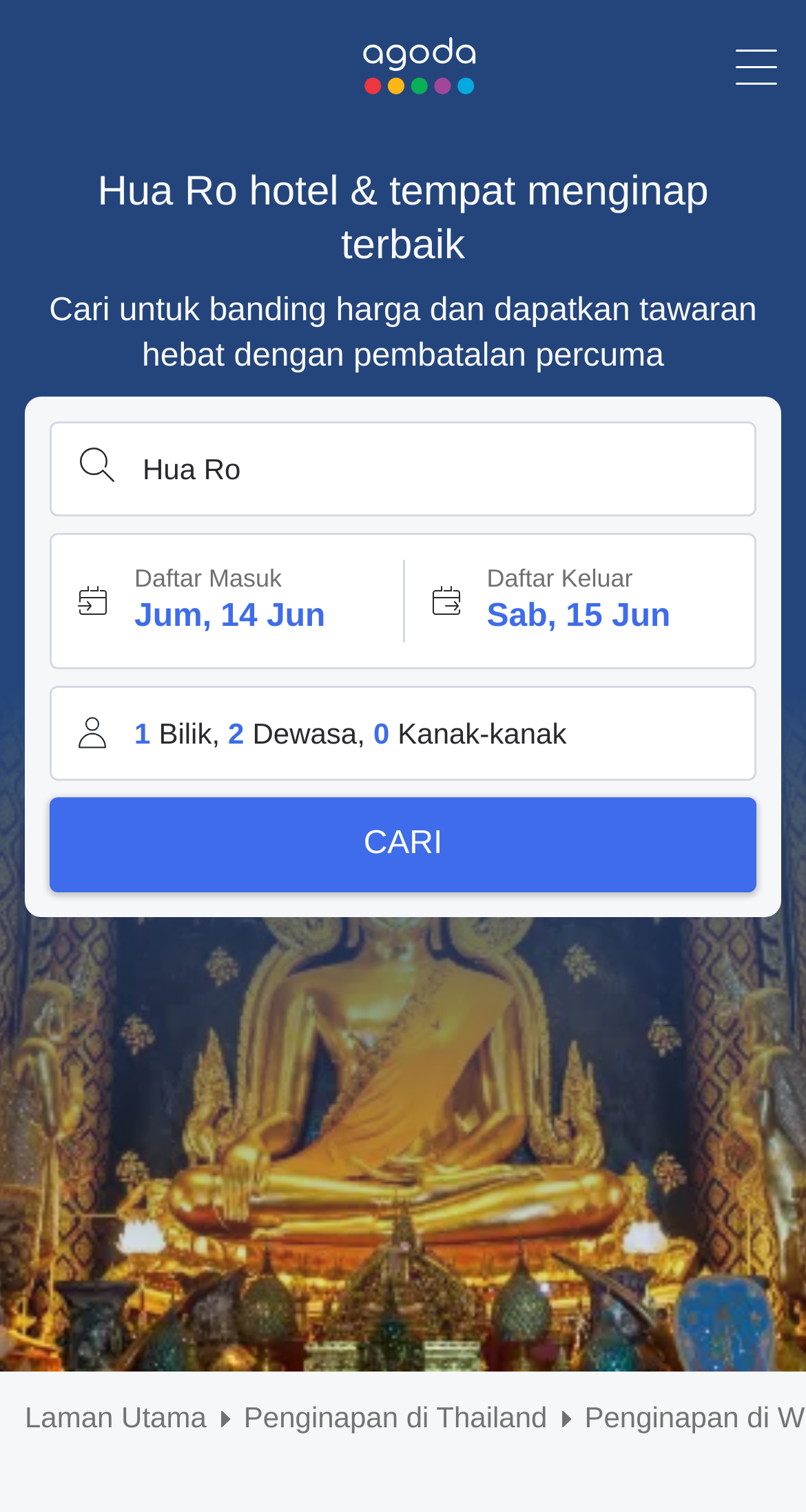Find and specify the bounding box coordinates that correspond to the clickable region for the instruction: "Check in on June 14 and check out on June 15".

[0.064, 0.354, 0.936, 0.441]